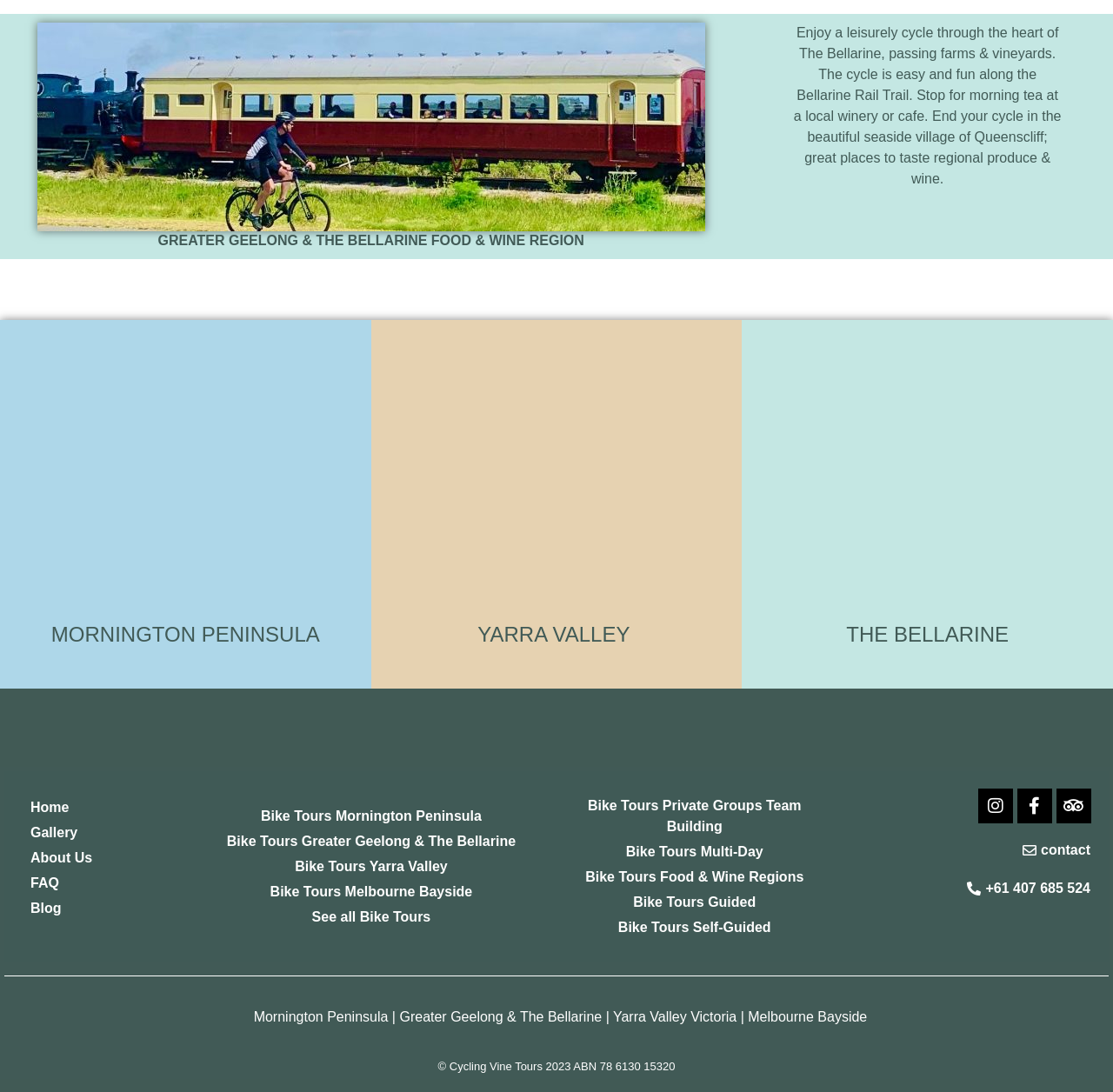Please identify the coordinates of the bounding box for the clickable region that will accomplish this instruction: "View Mornington Peninsula bike tours".

[0.008, 0.301, 0.108, 0.378]